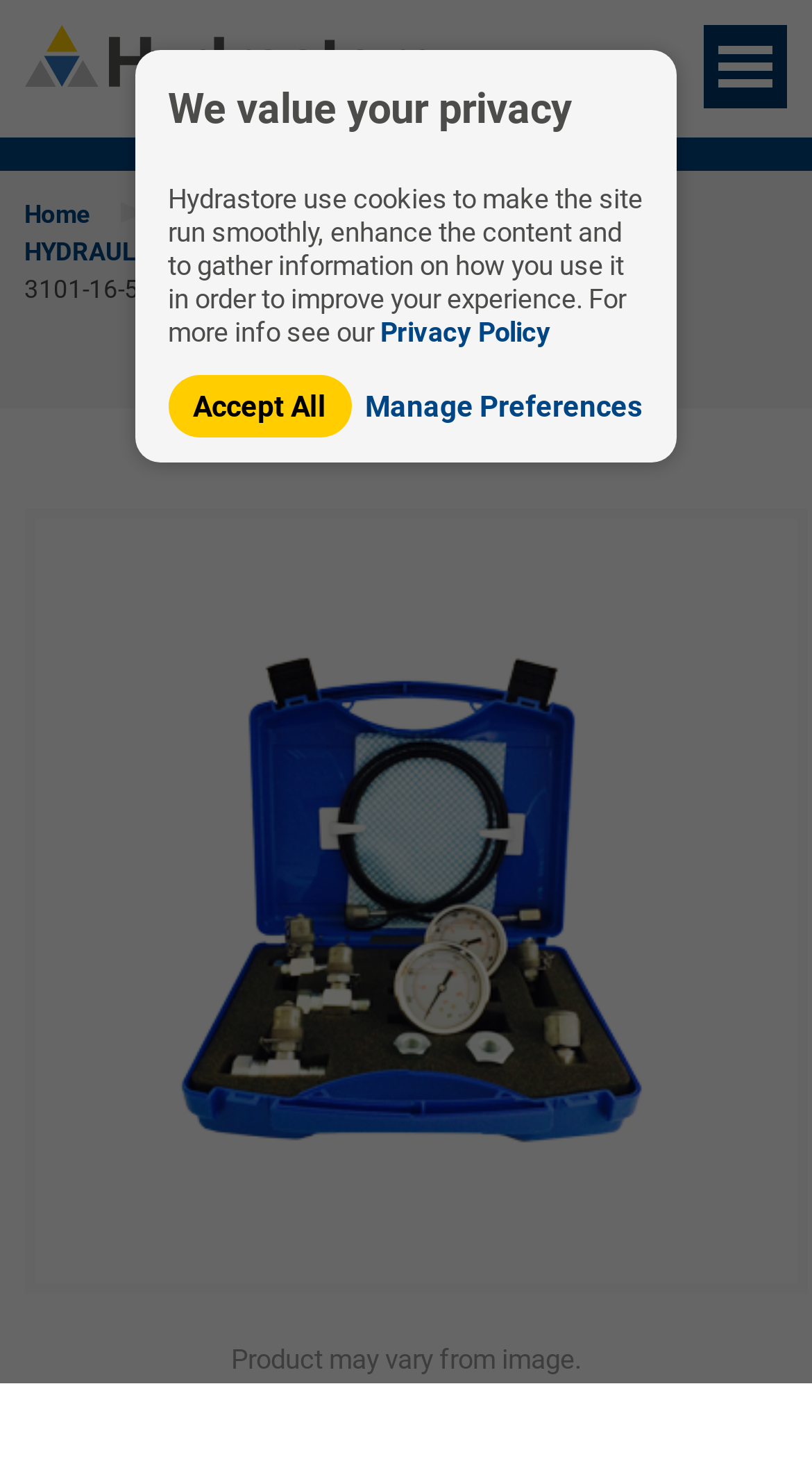What is the purpose of the cookies on this website?
Please look at the screenshot and answer using one word or phrase.

To improve user experience